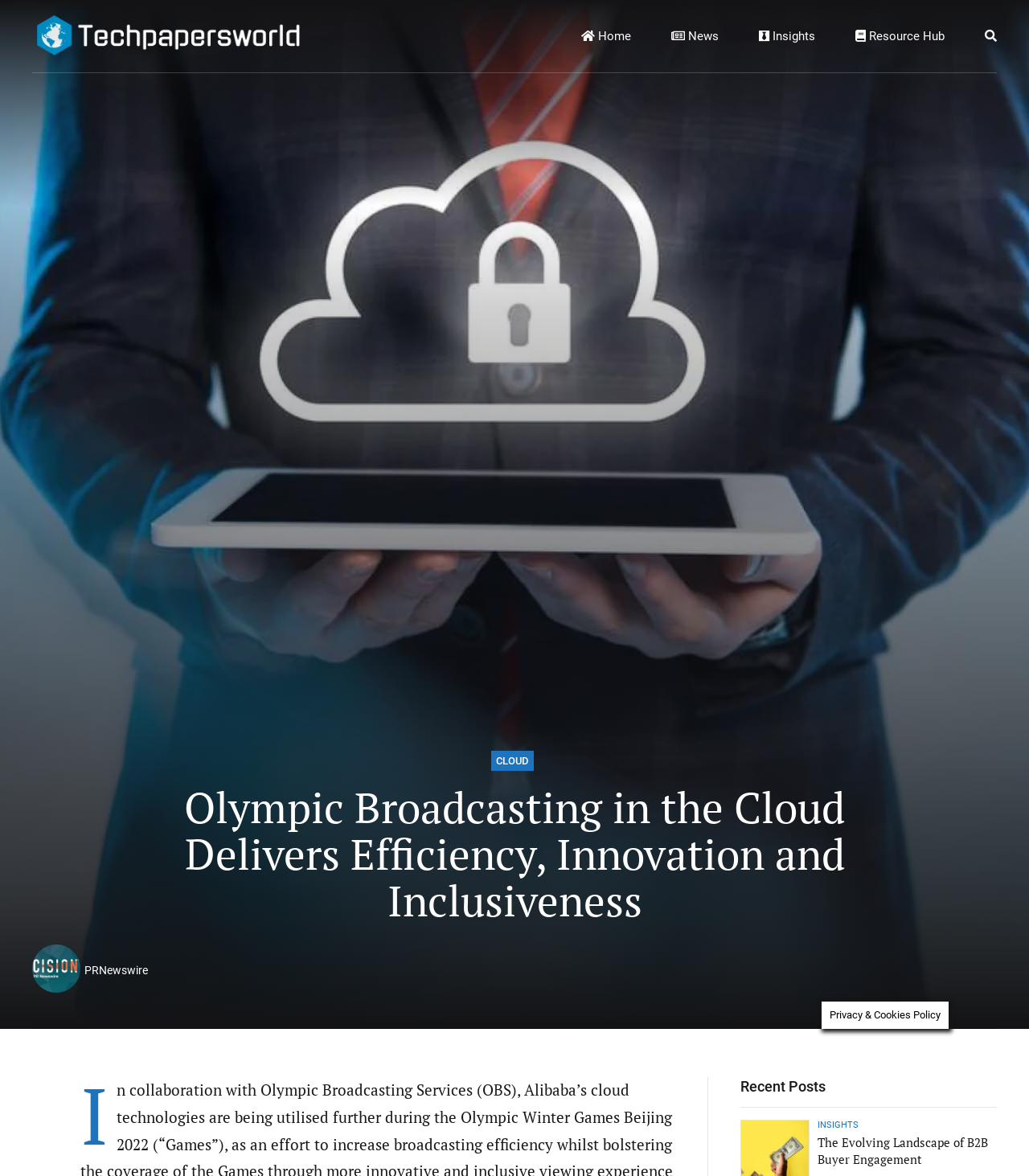Identify the bounding box coordinates of the element that should be clicked to fulfill this task: "View Recent Posts". The coordinates should be provided as four float numbers between 0 and 1, i.e., [left, top, right, bottom].

[0.72, 0.917, 0.969, 0.942]